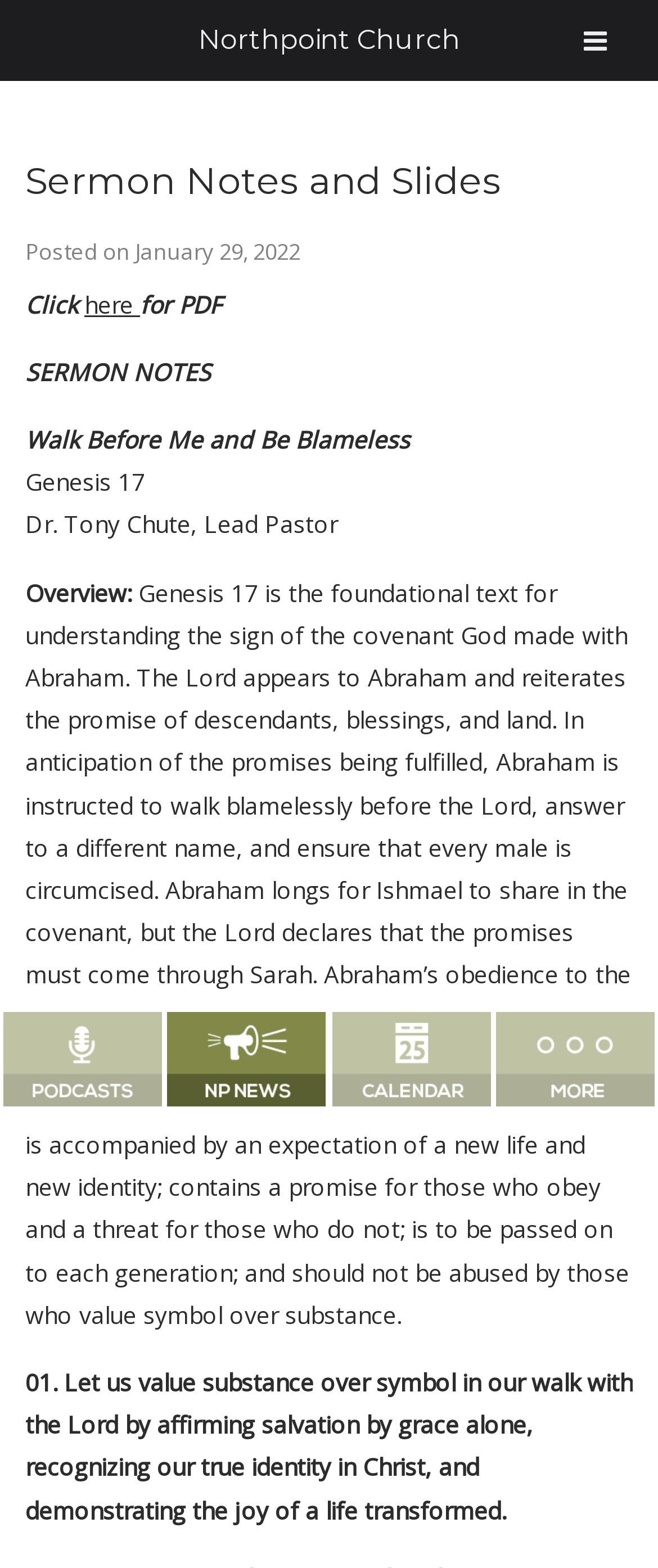How many buttons are in the top navigation bar?
Using the visual information, respond with a single word or phrase.

4